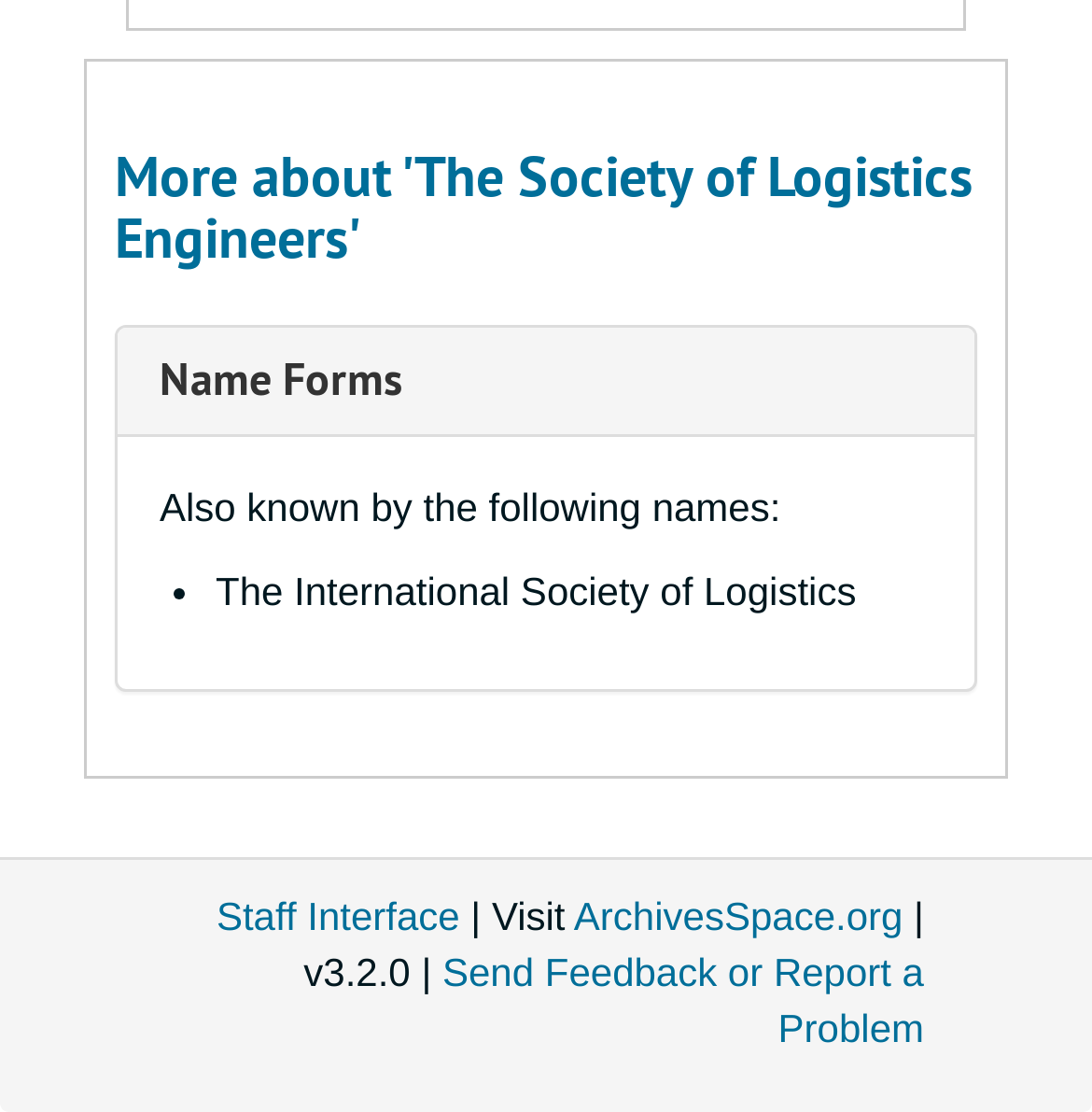What is the name of the society described on this webpage?
Using the picture, provide a one-word or short phrase answer.

The Society of Logistics Engineers